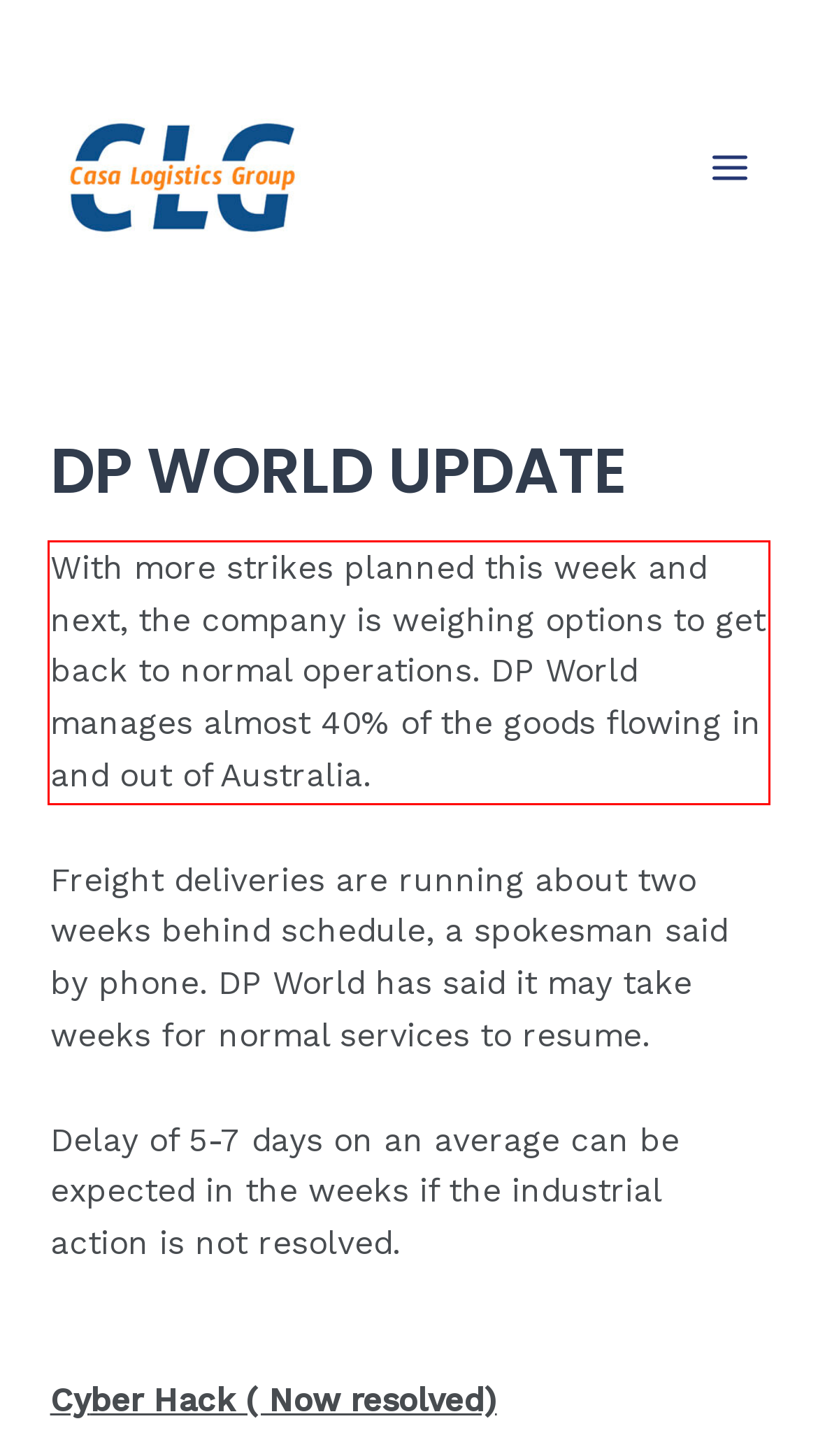Please examine the webpage screenshot and extract the text within the red bounding box using OCR.

With more strikes planned this week and next, the company is weighing options to get back to normal operations. DP World manages almost 40% of the goods flowing in and out of Australia.